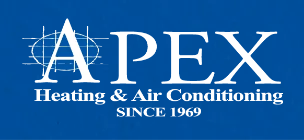What year is mentioned in the logo?
Using the image as a reference, answer the question with a short word or phrase.

1969